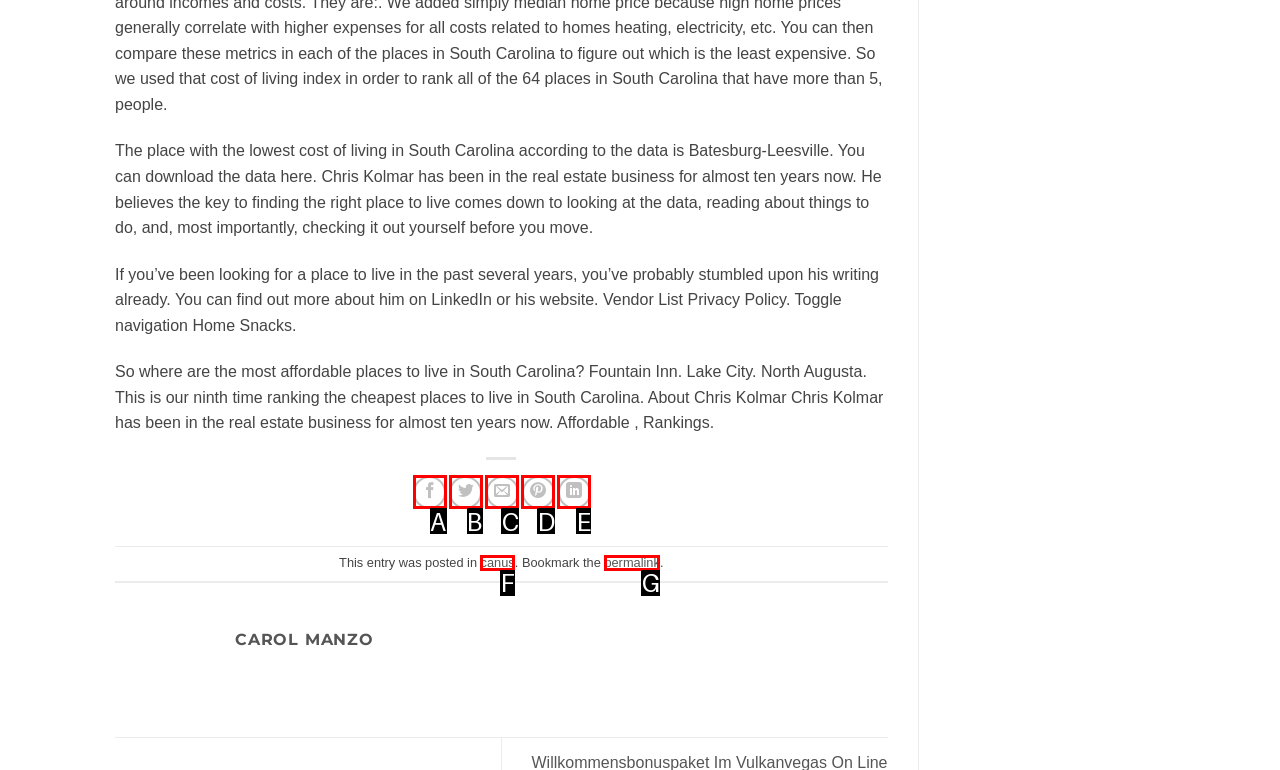Match the following description to the correct HTML element: aria-label="Pin on Pinterest" Indicate your choice by providing the letter.

D